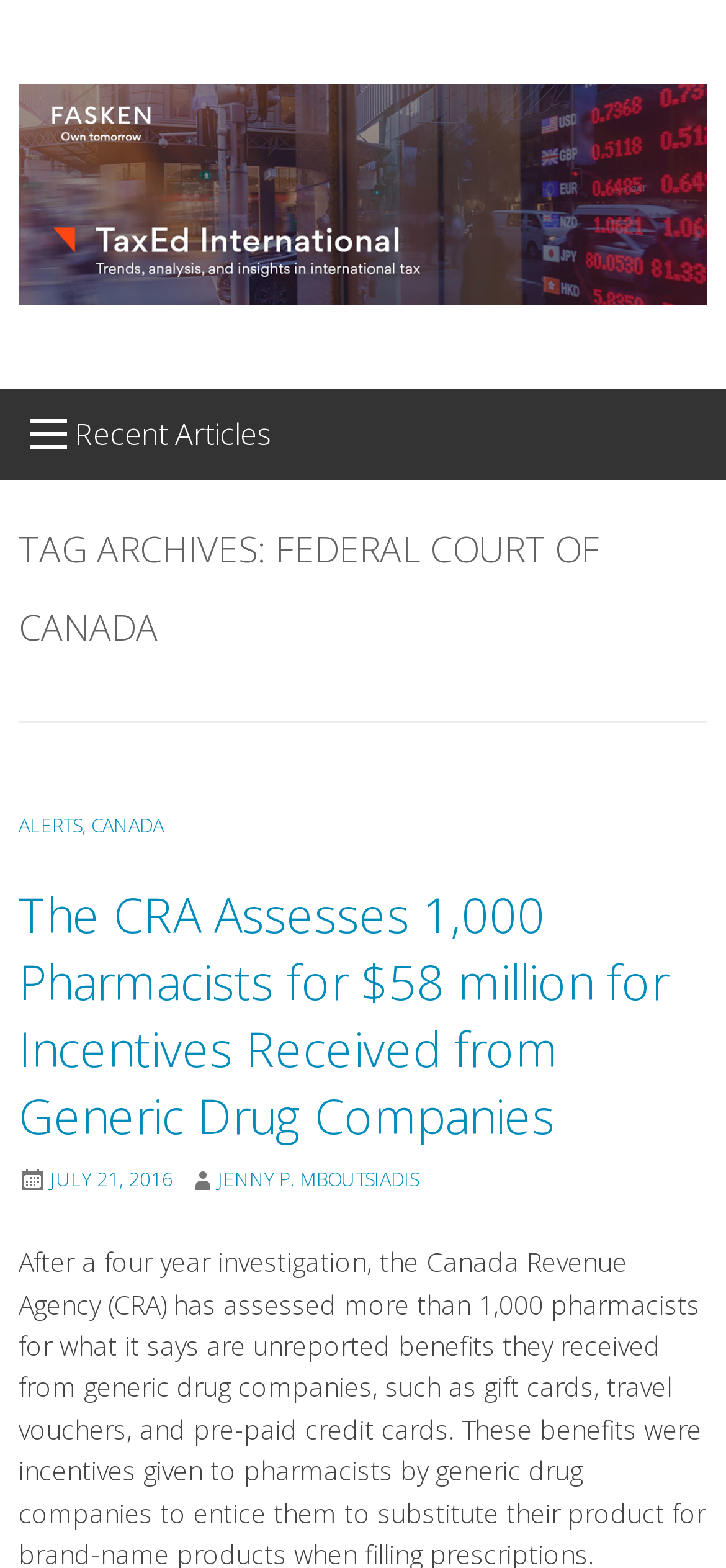Can you look at the image and give a comprehensive answer to the question:
What is the title of the latest article?

I determined the title of the latest article by looking at the heading 'The CRA Assesses 1,000 Pharmacists for $58 million for Incentives Received from Generic Drug Companies' which is a subheading of the 'Recent Articles' section.